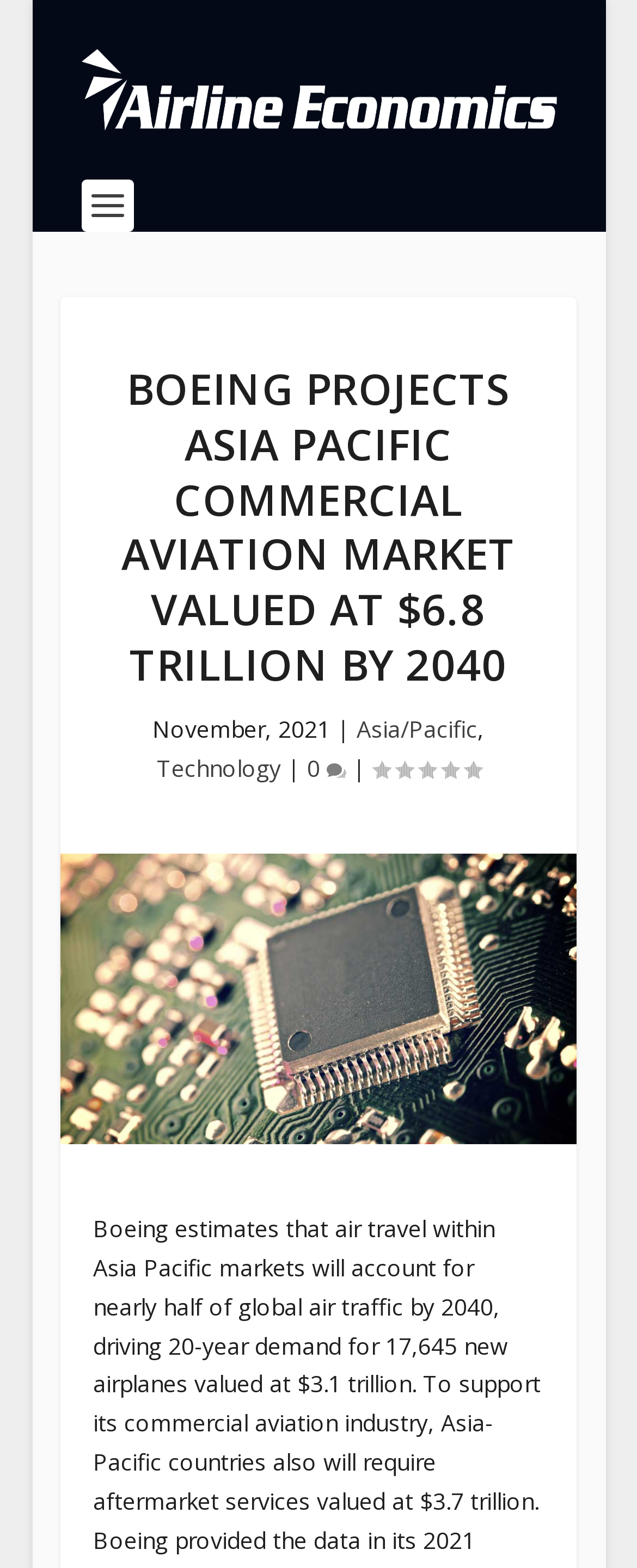Given the content of the image, can you provide a detailed answer to the question?
What is the region mentioned in the article?

By analyzing the webpage, I found a link with the text 'Asia/Pacific' which suggests that the region mentioned in the article is Asia Pacific.